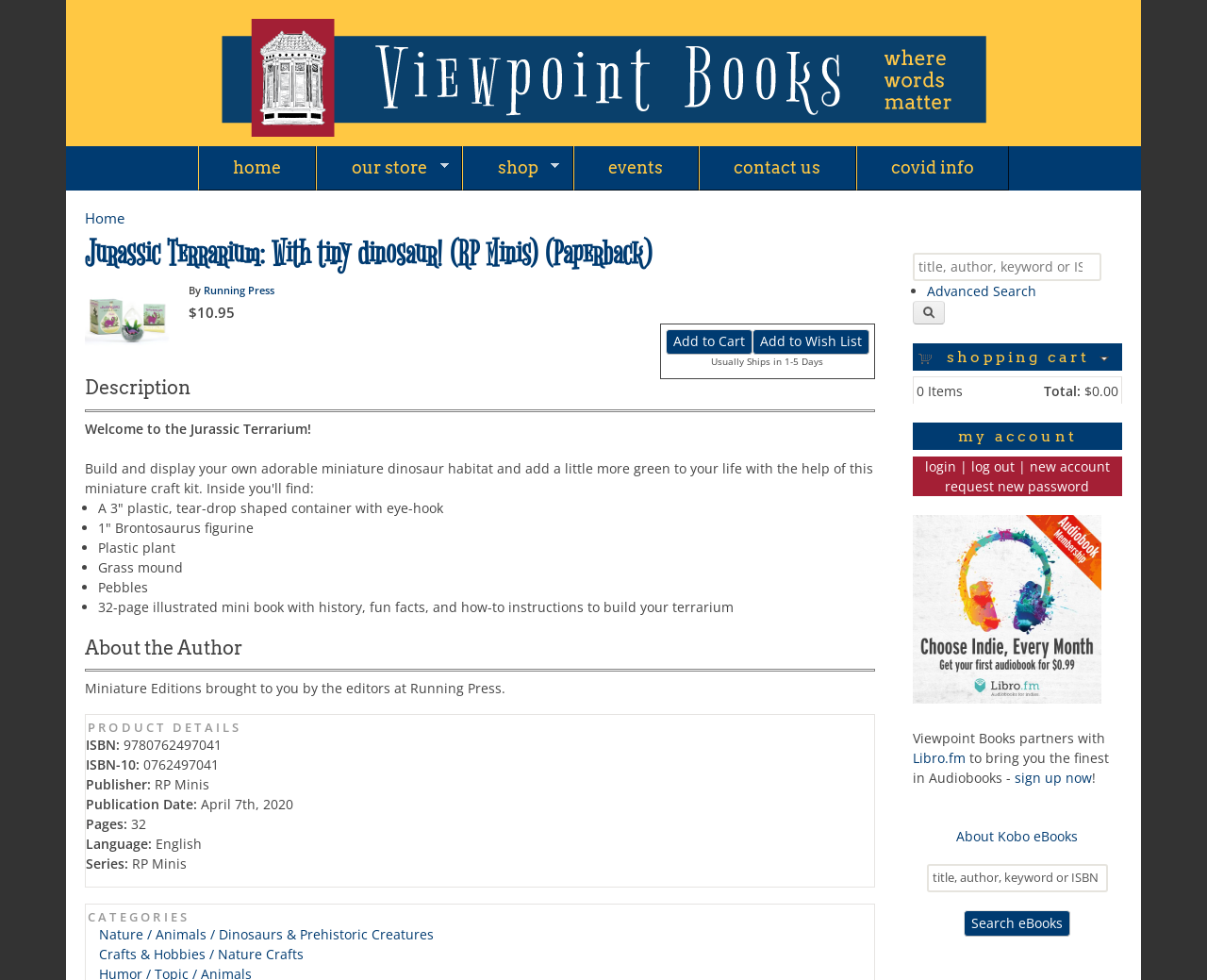Please locate the UI element described by "Covid Info" and provide its bounding box coordinates.

[0.709, 0.149, 0.836, 0.194]